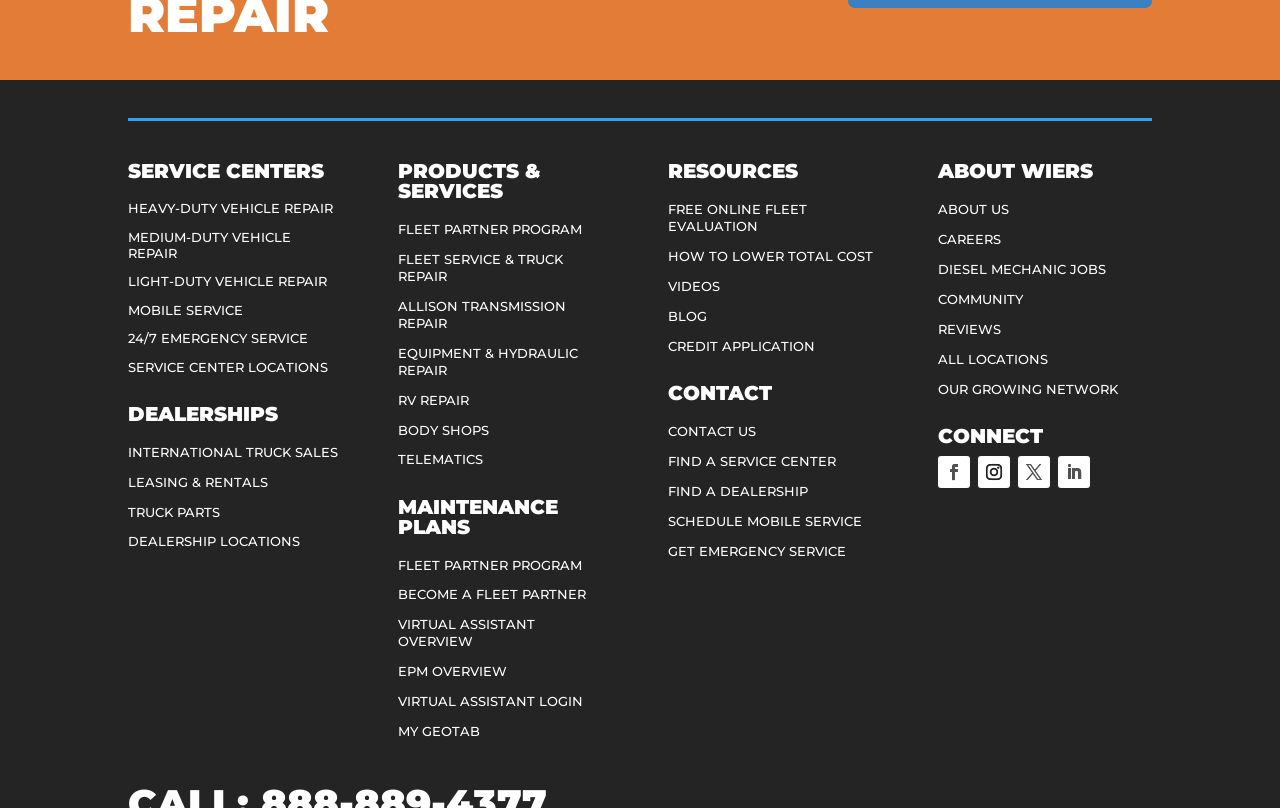Show the bounding box coordinates for the HTML element described as: "DIESEL MECHANIC JOBS".

[0.733, 0.323, 0.864, 0.343]